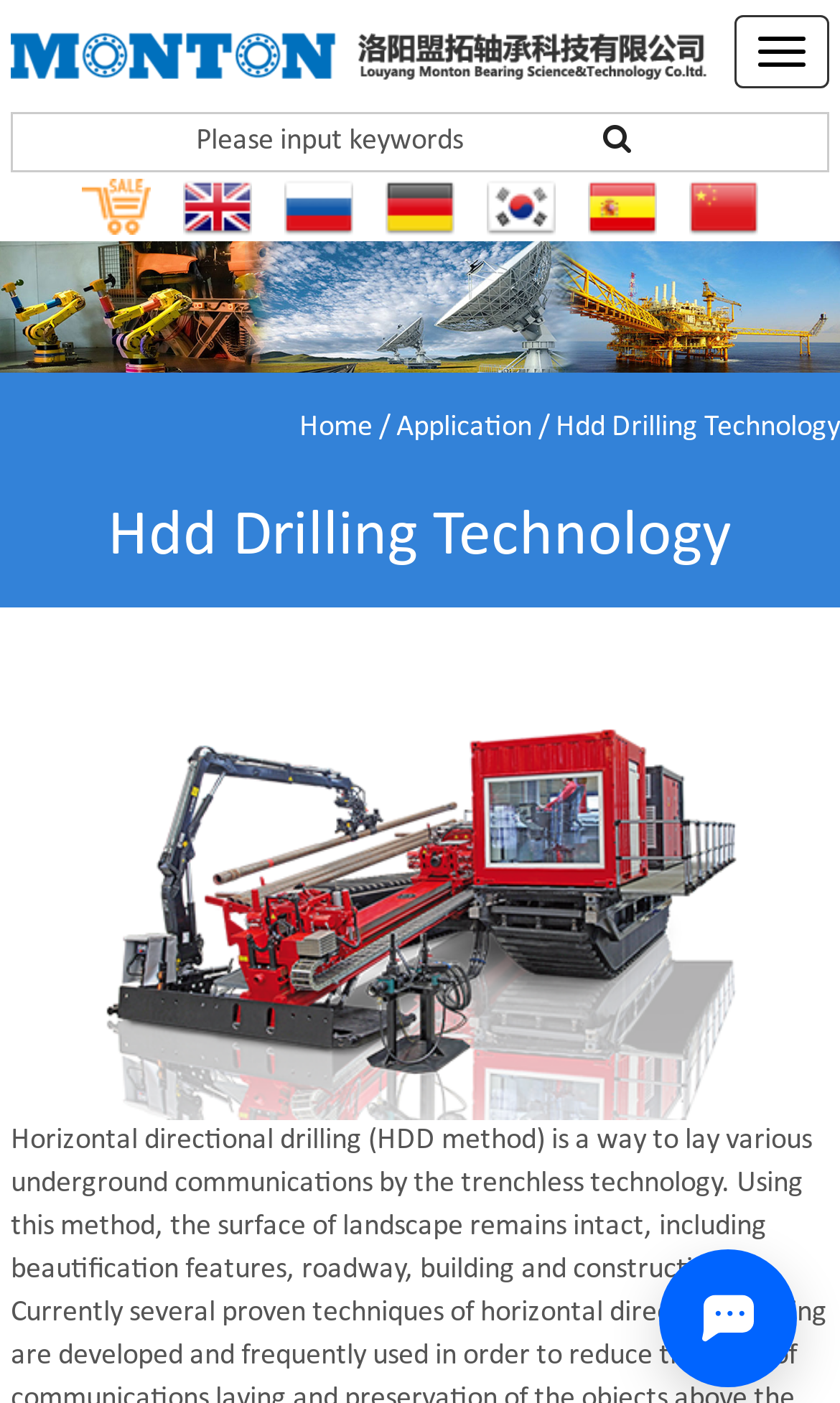Answer the question with a brief word or phrase:
What is the company name on the top left?

Luoyang Monton Bearing Science &Technology Co.,ltd.